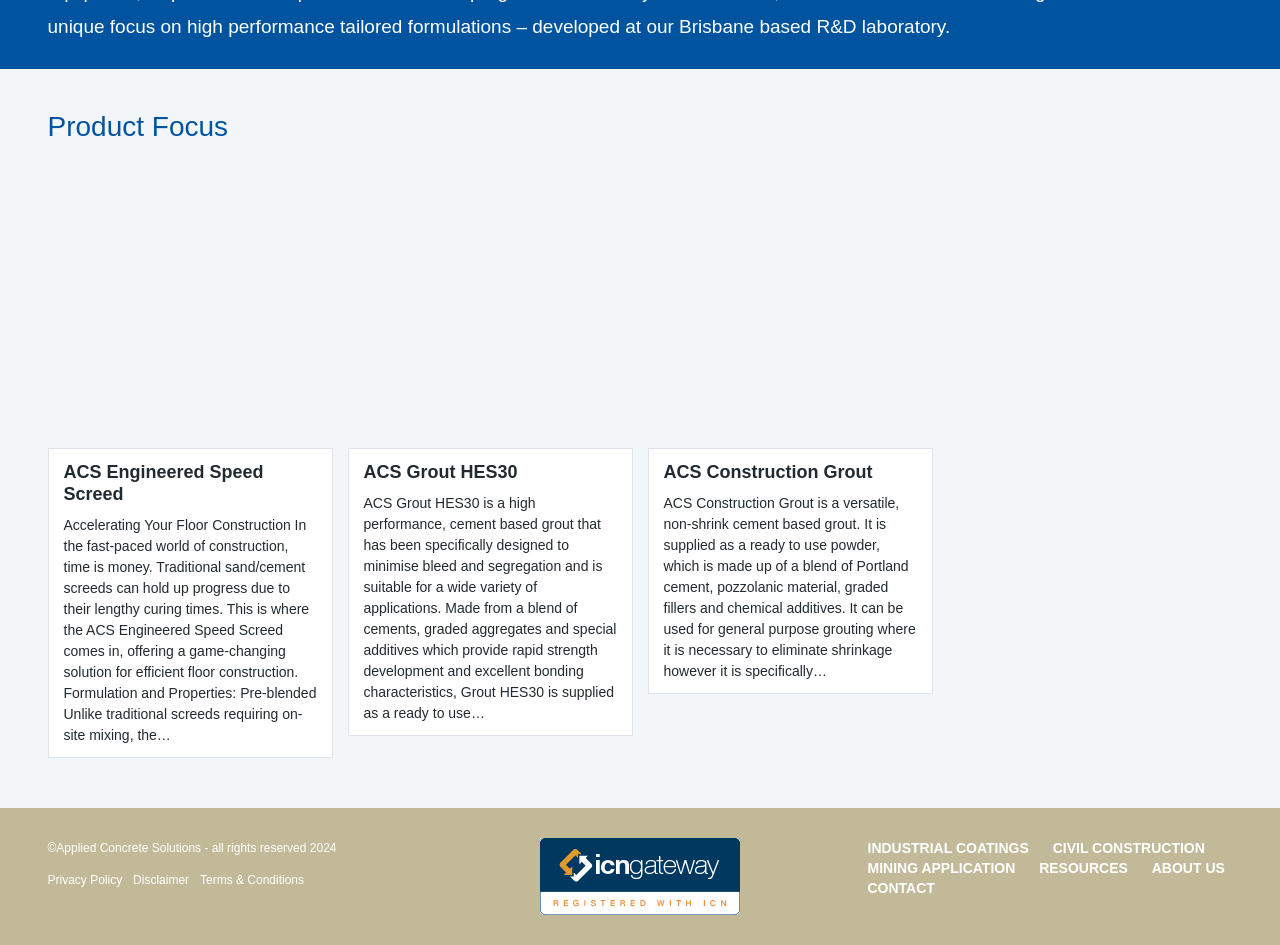Specify the bounding box coordinates for the region that must be clicked to perform the given instruction: "Visit the Privacy Policy page".

[0.037, 0.924, 0.095, 0.939]